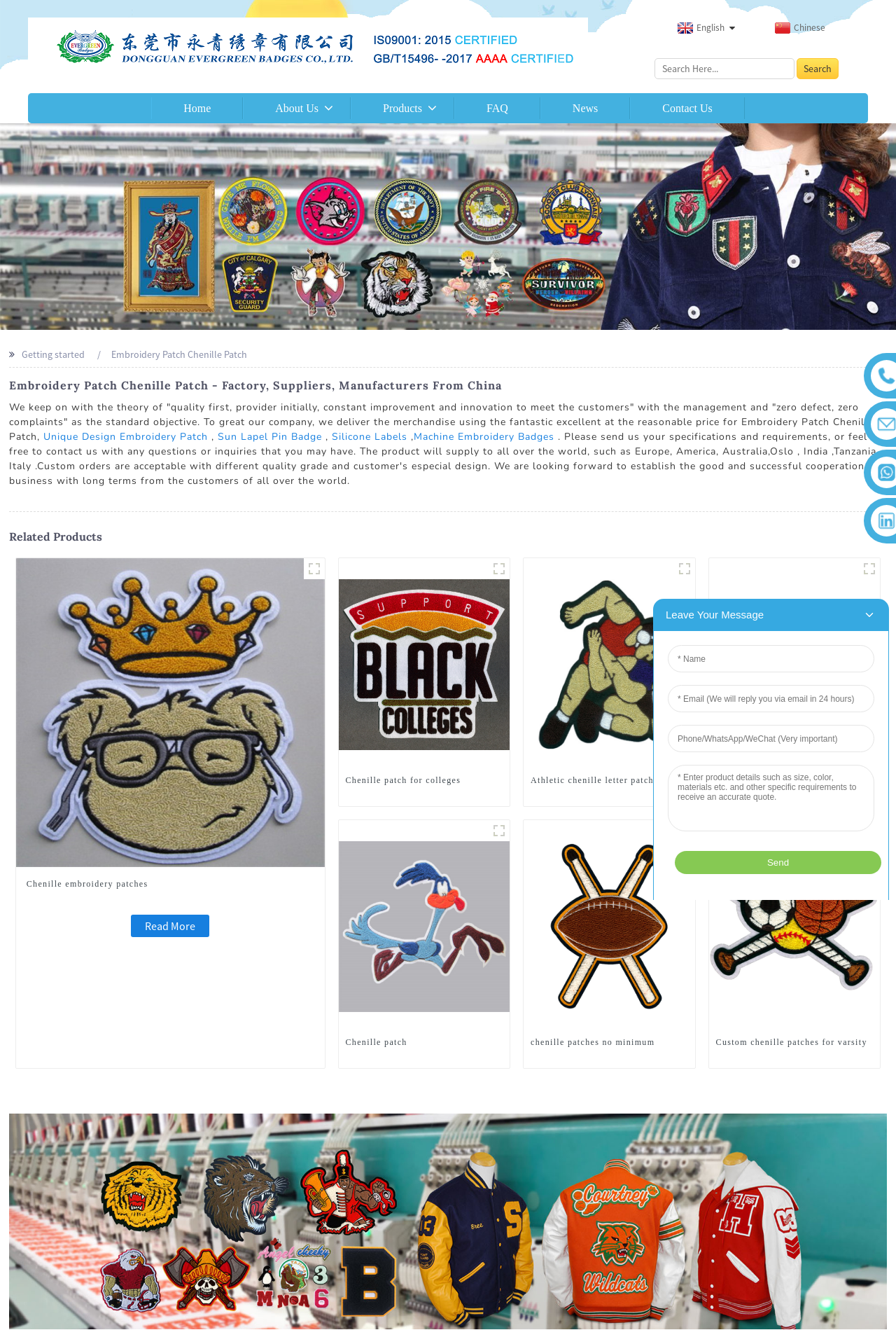Pinpoint the bounding box coordinates of the clickable element needed to complete the instruction: "View Chenille embroidery patches". The coordinates should be provided as four float numbers between 0 and 1: [left, top, right, bottom].

[0.018, 0.528, 0.362, 0.537]